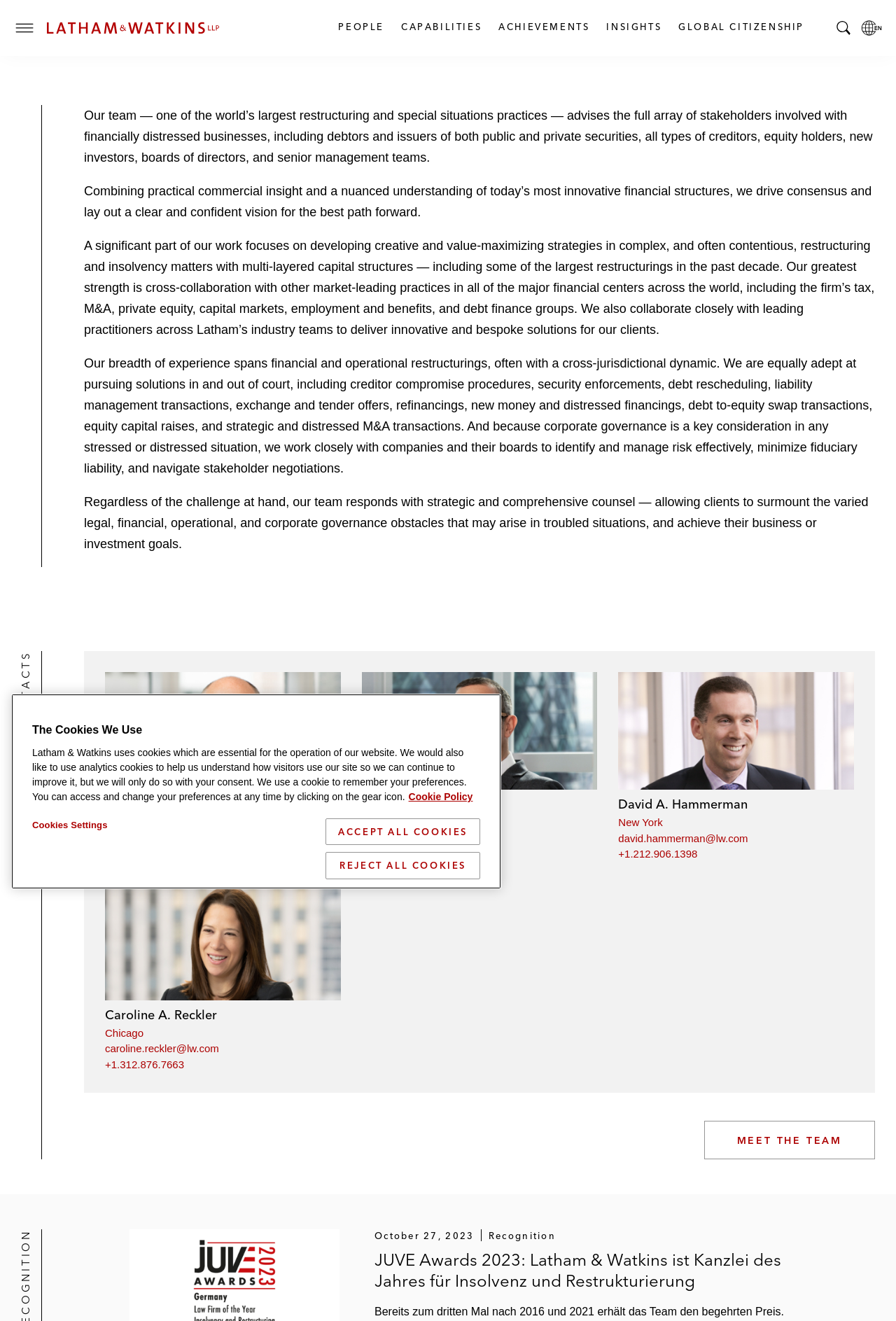Offer a detailed explanation of the webpage layout and contents.

This webpage is about the Restructuring & Special Situations practice of Latham & Watkins, a law firm. At the top left corner, there is a toggle menu button with a "Menu" image. Next to it, the law firm's logo and name "Latham & Watkins" are displayed. 

On the top right side, there are five links: "PEOPLE", "CAPABILITIES", "ACHIEVEMENTS", "INSIGHTS", and "GLOBAL CITIZENSHIP". A search toggle button with a "Search" image is located at the top right corner. 

Below the top navigation bar, there is a brief introduction to the Restructuring & Special Situations practice, which advises stakeholders involved in financially distressed businesses. The introduction is divided into four paragraphs, describing the practice's expertise and capabilities in restructuring and insolvency matters.

Under the introduction, there is a "CONTACTS" heading, followed by three sections, each featuring a lawyer's profile. Each profile includes a photo, name, location, email address, and phone number. The lawyers are George A. Davis, Bruce Bell, and David A. Hammerman, all located in New York or London, and Caroline A. Reckler, located in Chicago.

At the bottom of the page, there is a "MEET THE TEAM" link. Below it, there is a section with a date "October 27, 2023" and a recognition notice about the law firm winning a JUVE Award 2023 for Insolvency and Restructuring.

On the bottom left side, there is a "The Cookies We Use" section, which is a modal dialog box that explains the law firm's cookie policy. It provides options to accept or reject all cookies, as well as a link to more information about privacy and a button to access cookie settings.